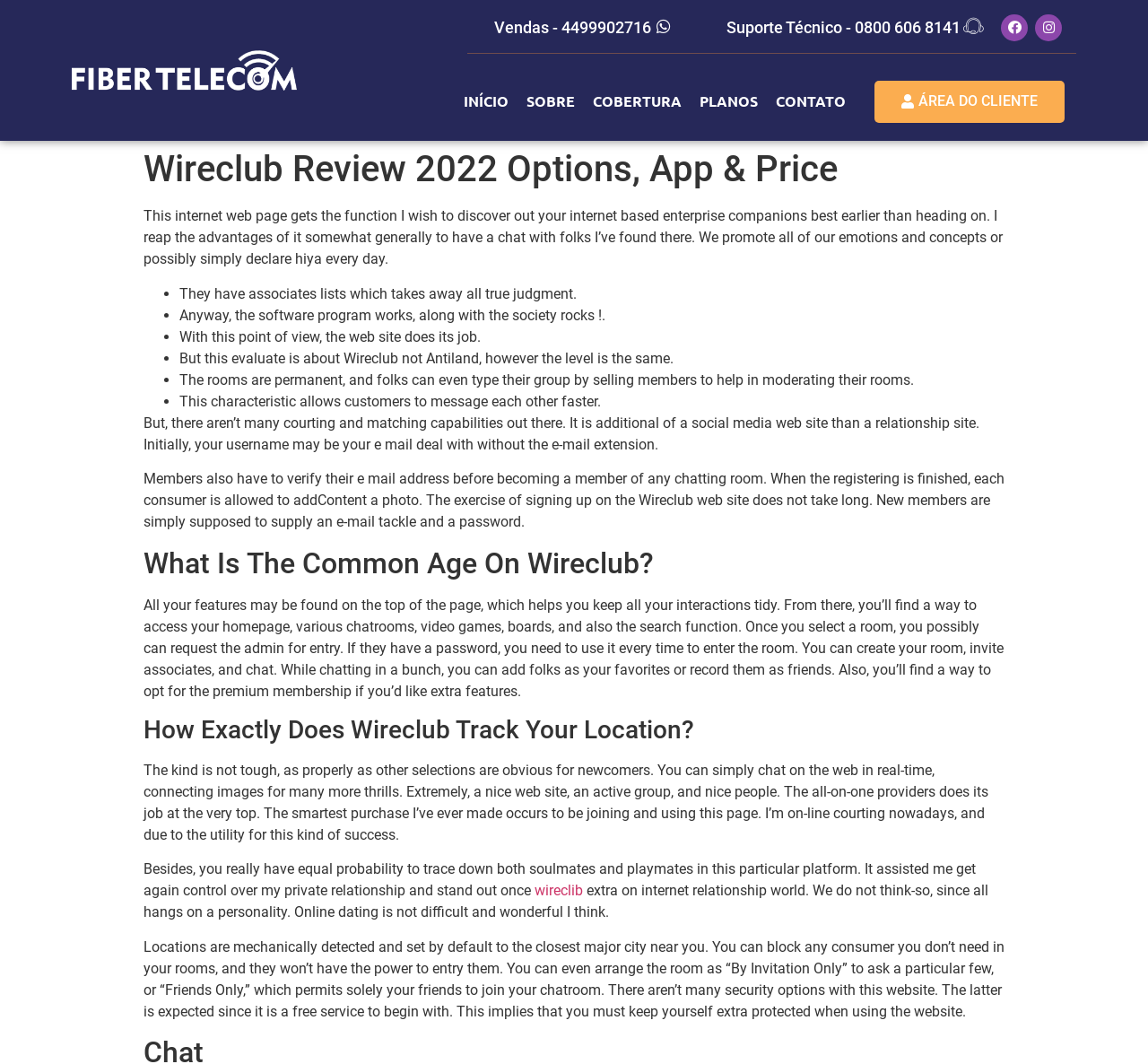Identify the bounding box coordinates of the clickable region required to complete the instruction: "Click on the wireclib link". The coordinates should be given as four float numbers within the range of 0 and 1, i.e., [left, top, right, bottom].

[0.466, 0.829, 0.508, 0.845]